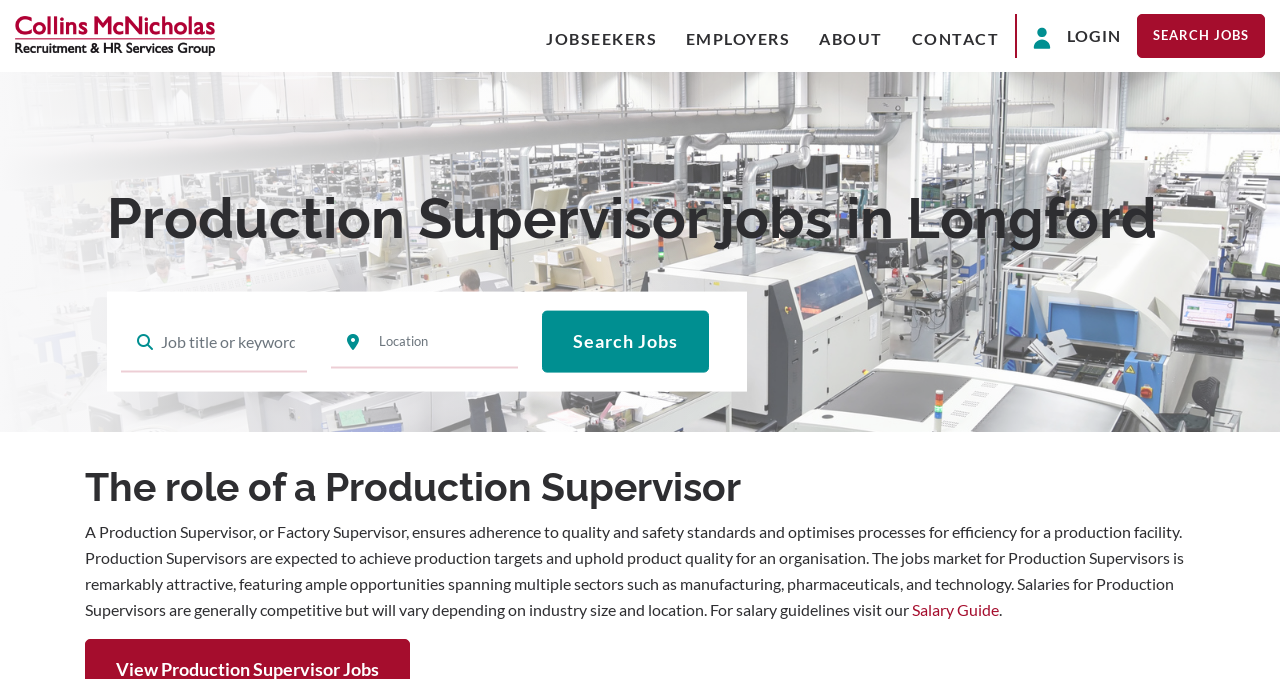Given the webpage screenshot, identify the bounding box of the UI element that matches this description: "Jobseekers".

[0.42, 0.027, 0.52, 0.088]